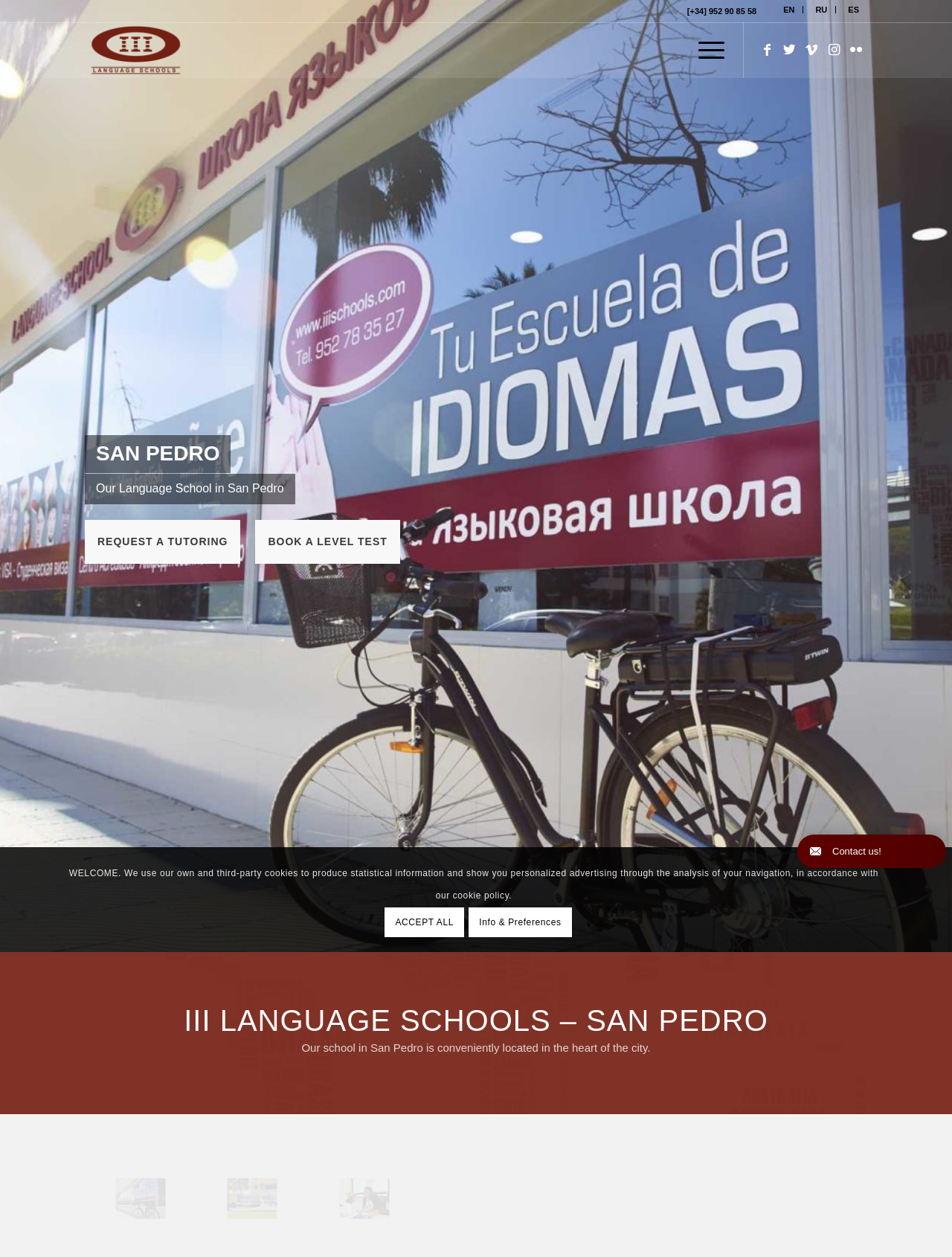Utilize the details in the image to thoroughly answer the following question: Where is the language school located?

The webpage has a heading 'SAN PEDRO' and a static text 'Our Language School in San Pedro', which indicates that the language school is located in San Pedro.